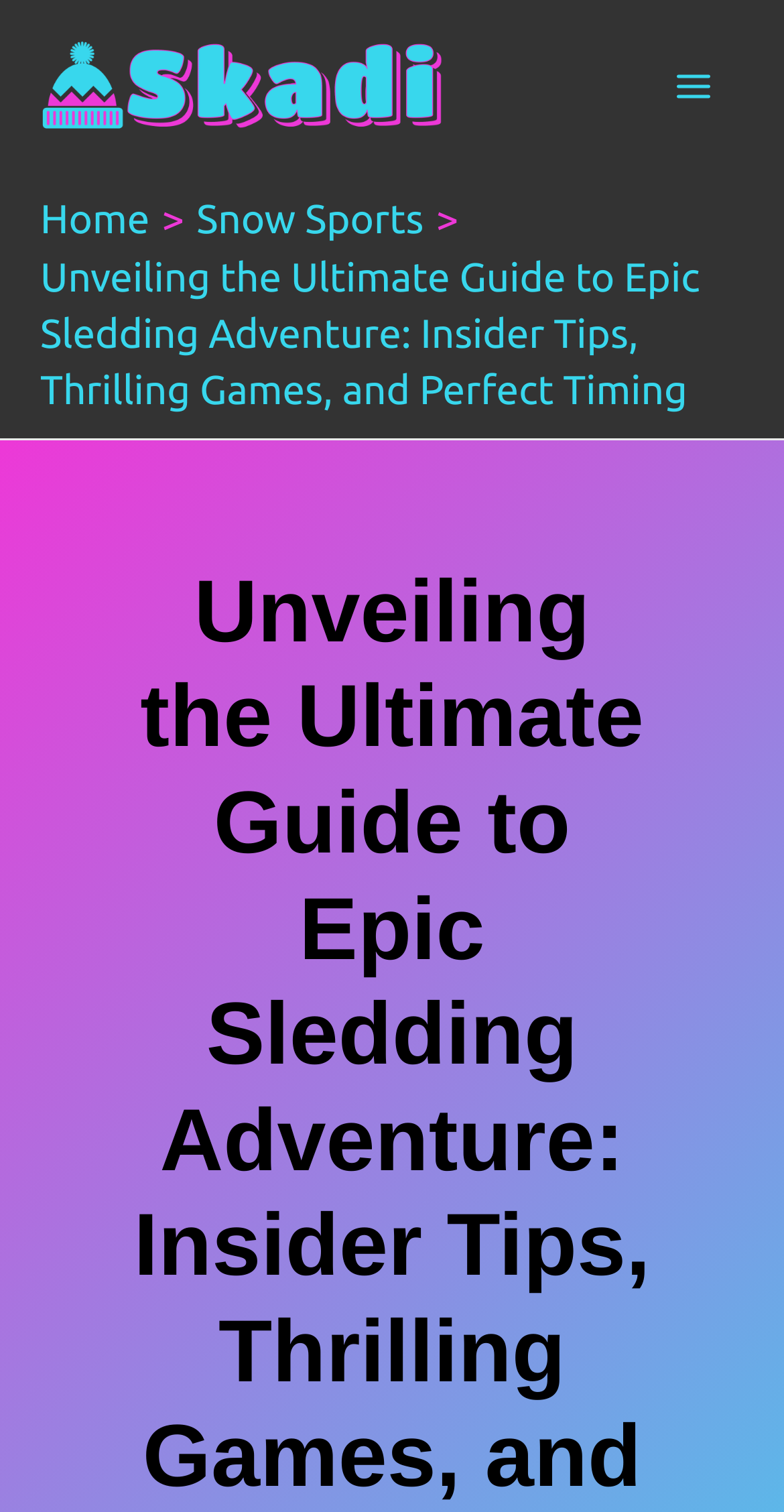Articulate a complete and detailed caption of the webpage elements.

The webpage is about sledding, with a focus on providing an ultimate guide to epic sledding adventures. At the top left corner, there is a Skadi Snow Sports logo, which is a link and an image. To the right of the logo, there is a main menu button that is not expanded. 

Below the logo, there is a navigation section with breadcrumbs, which includes two links: "Home" and "Snow Sports". 

Underneath the navigation section, there is a title that reads "Unveiling the Ultimate Guide to Epic Sledding Adventure: Insider Tips, Thrilling Games, and Perfect Timing", which is a static text.